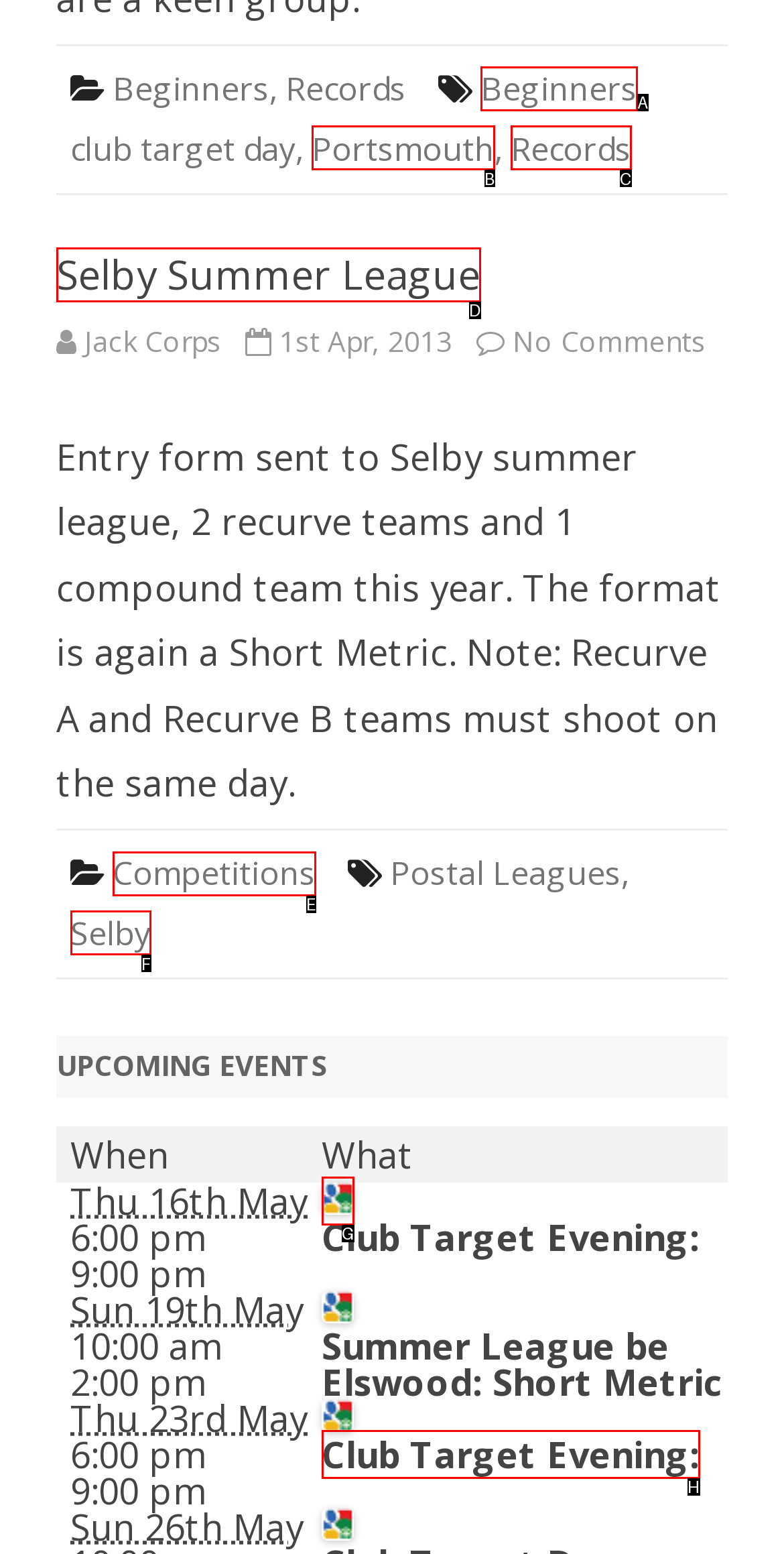Pinpoint the HTML element that fits the description: Club Target Evening:
Answer by providing the letter of the correct option.

H